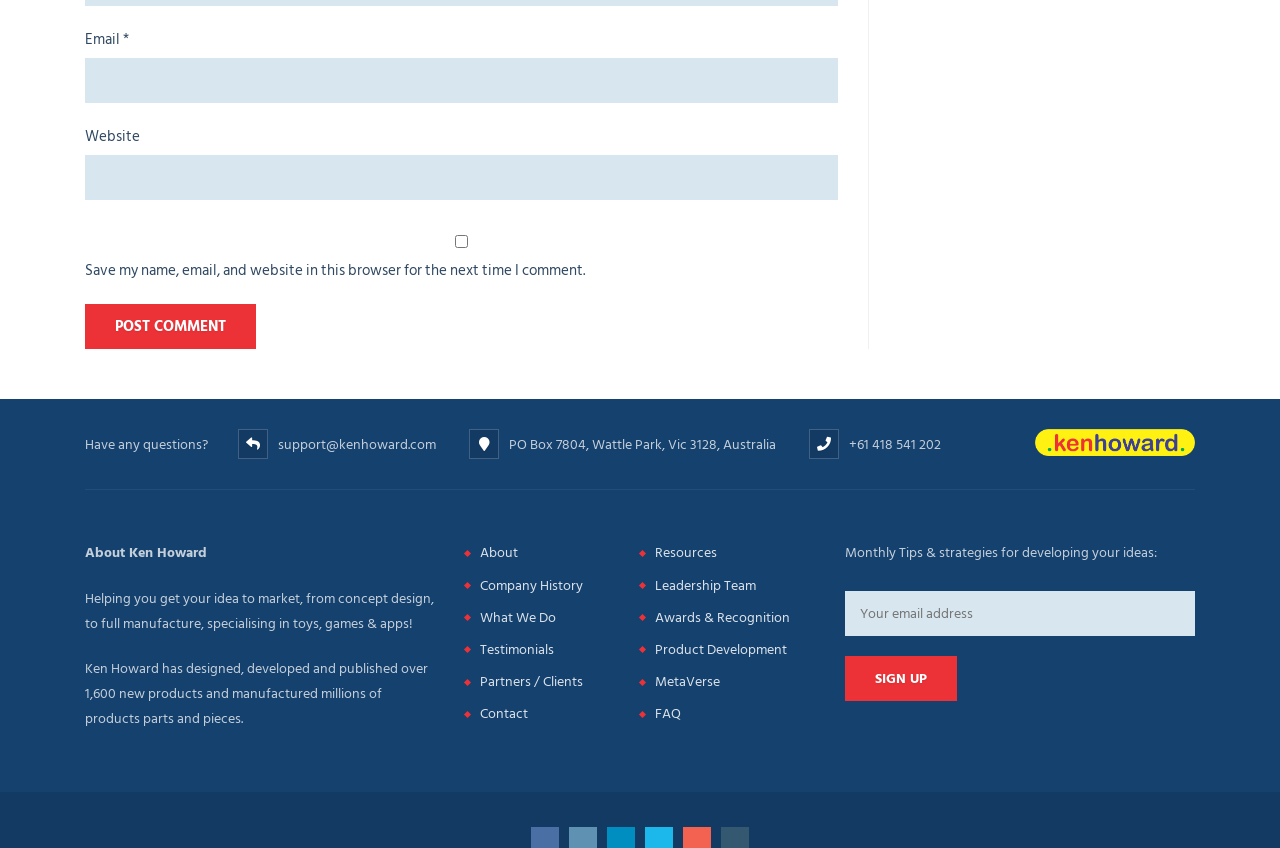Please provide a one-word or phrase answer to the question: 
What is the company's contact email?

support@kenhoward.com